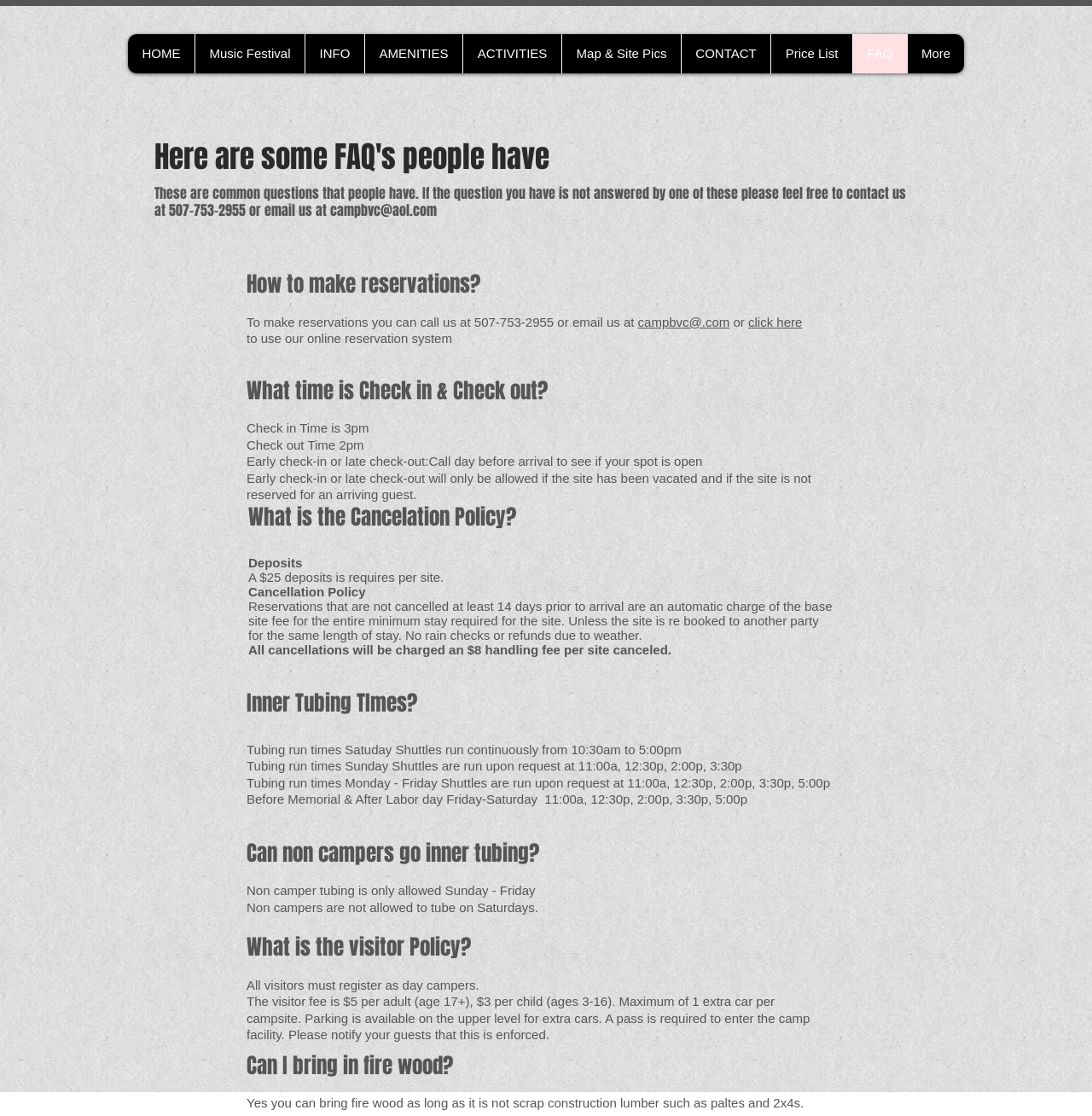Answer the following inquiry with a single word or phrase:
What is the purpose of this webpage?

FAQ page